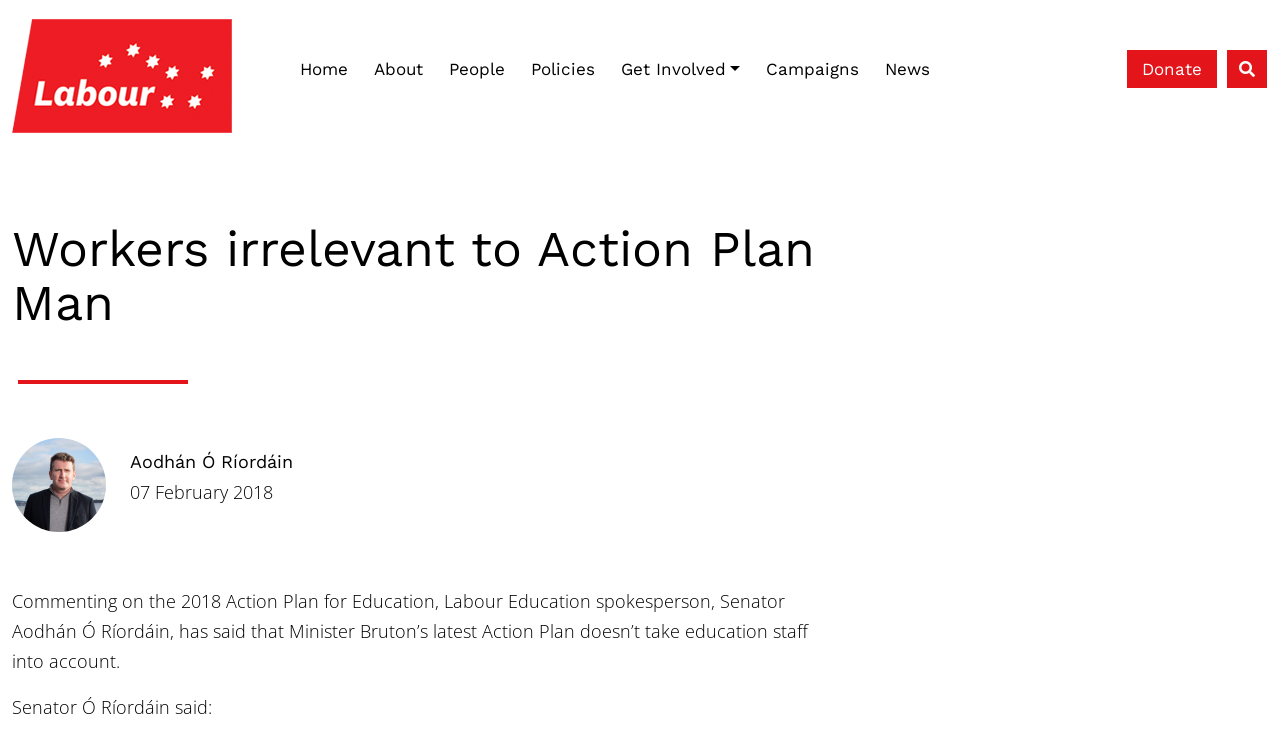Identify the main heading from the webpage and provide its text content.

Workers irrelevant to Action Plan Man